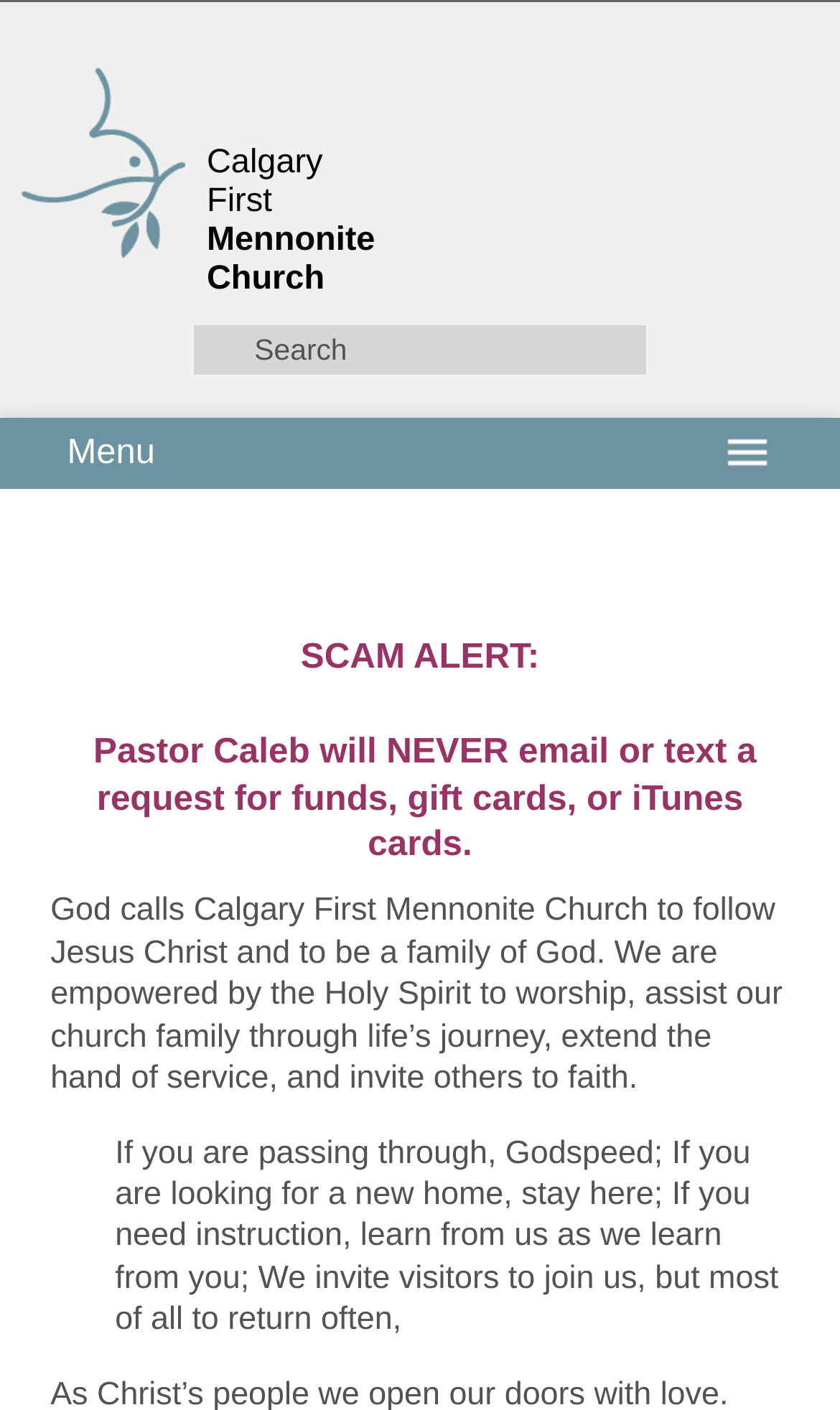Locate the bounding box for the described UI element: "Menu". Ensure the coordinates are four float numbers between 0 and 1, formatted as [left, top, right, bottom].

[0.0, 0.296, 1.0, 0.347]